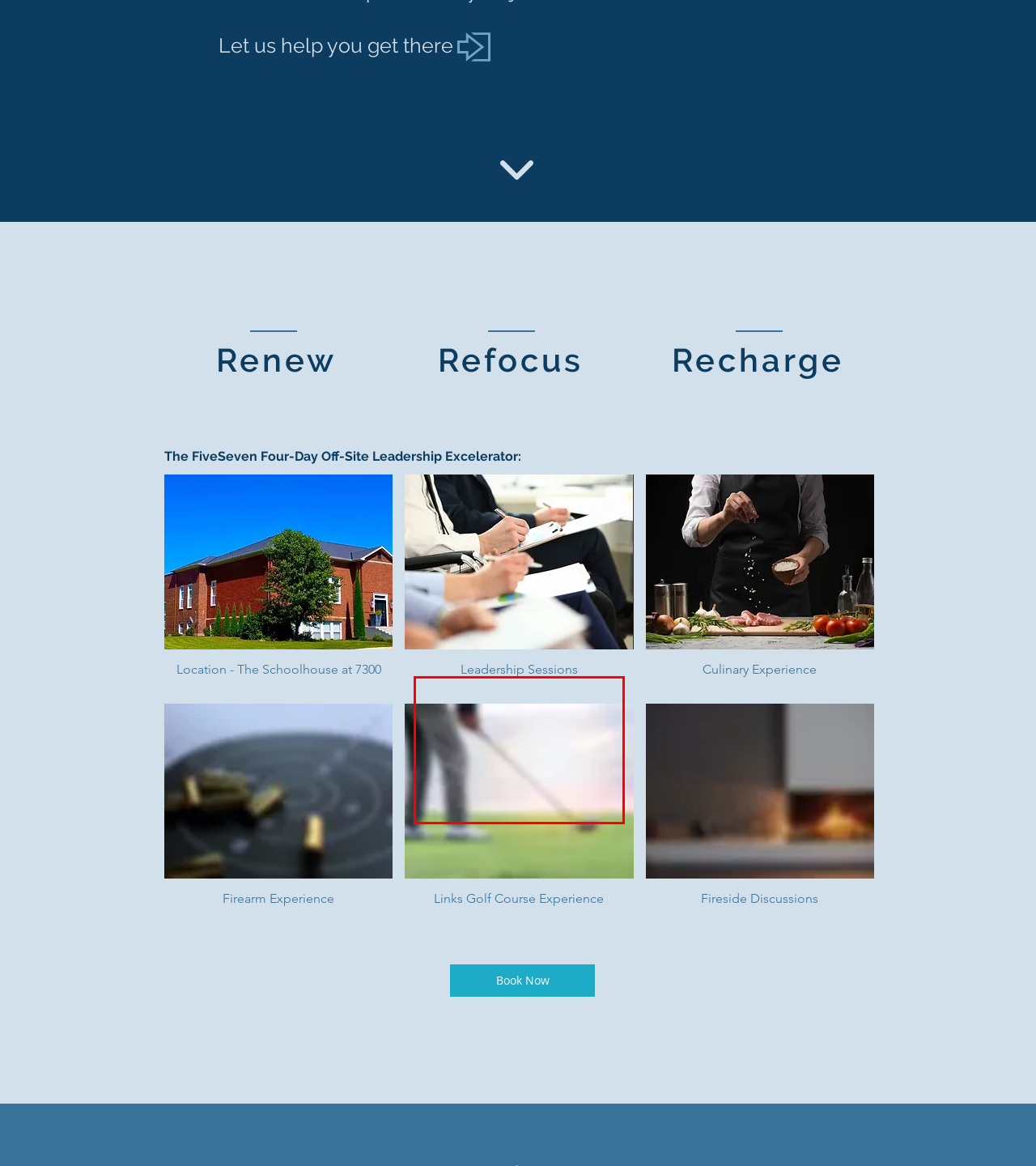You are provided with a screenshot of a webpage that includes a red bounding box. Extract and generate the text content found within the red bounding box.

Over the four-day period participants will experience leadership development sessions focused on personal and team leadership development. Our proprietary leadership development framework provides leaders with a personalized, skill-based and measurable approach to their development.